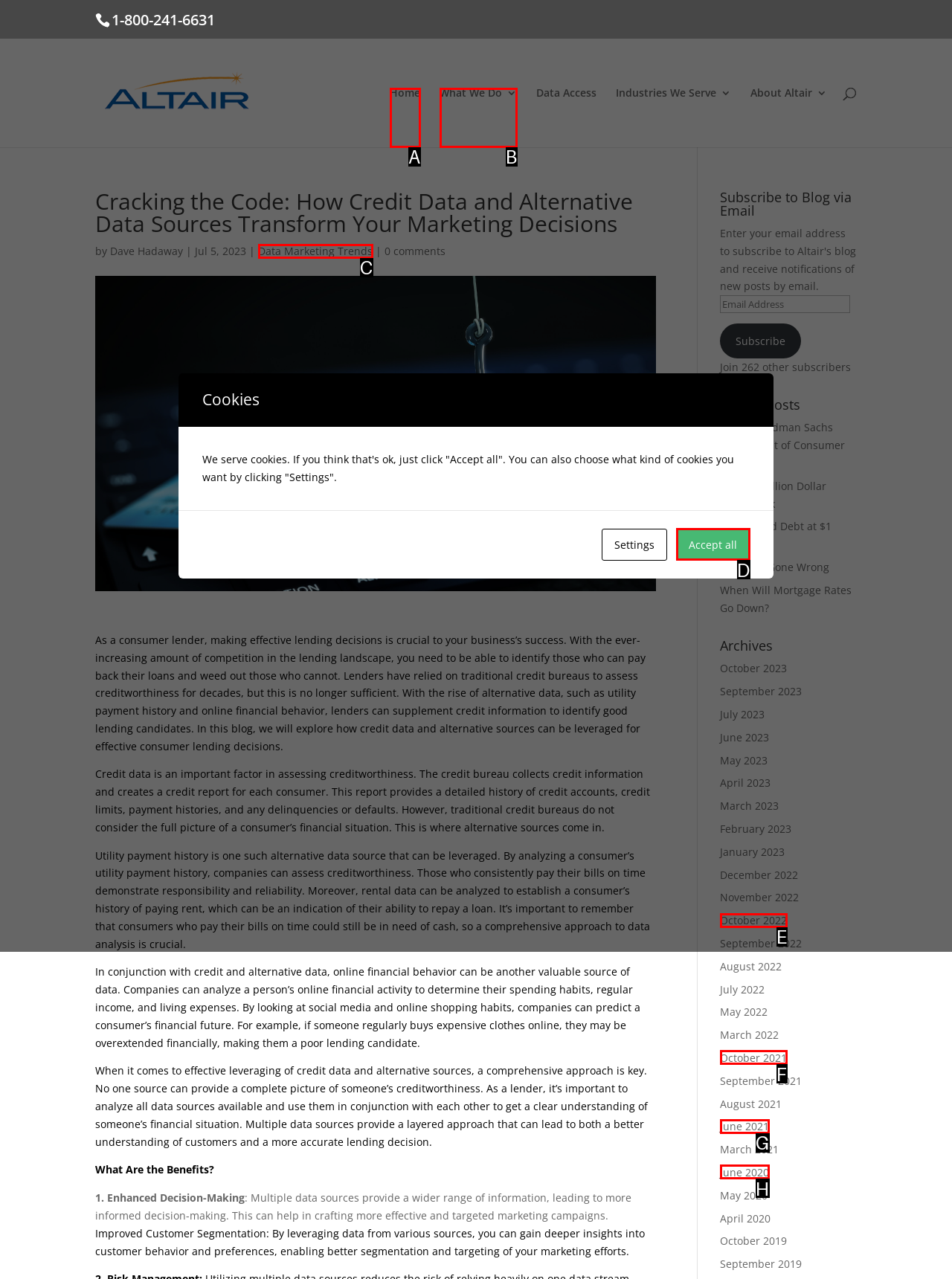Tell me which one HTML element best matches the description: What We Do Answer with the option's letter from the given choices directly.

B